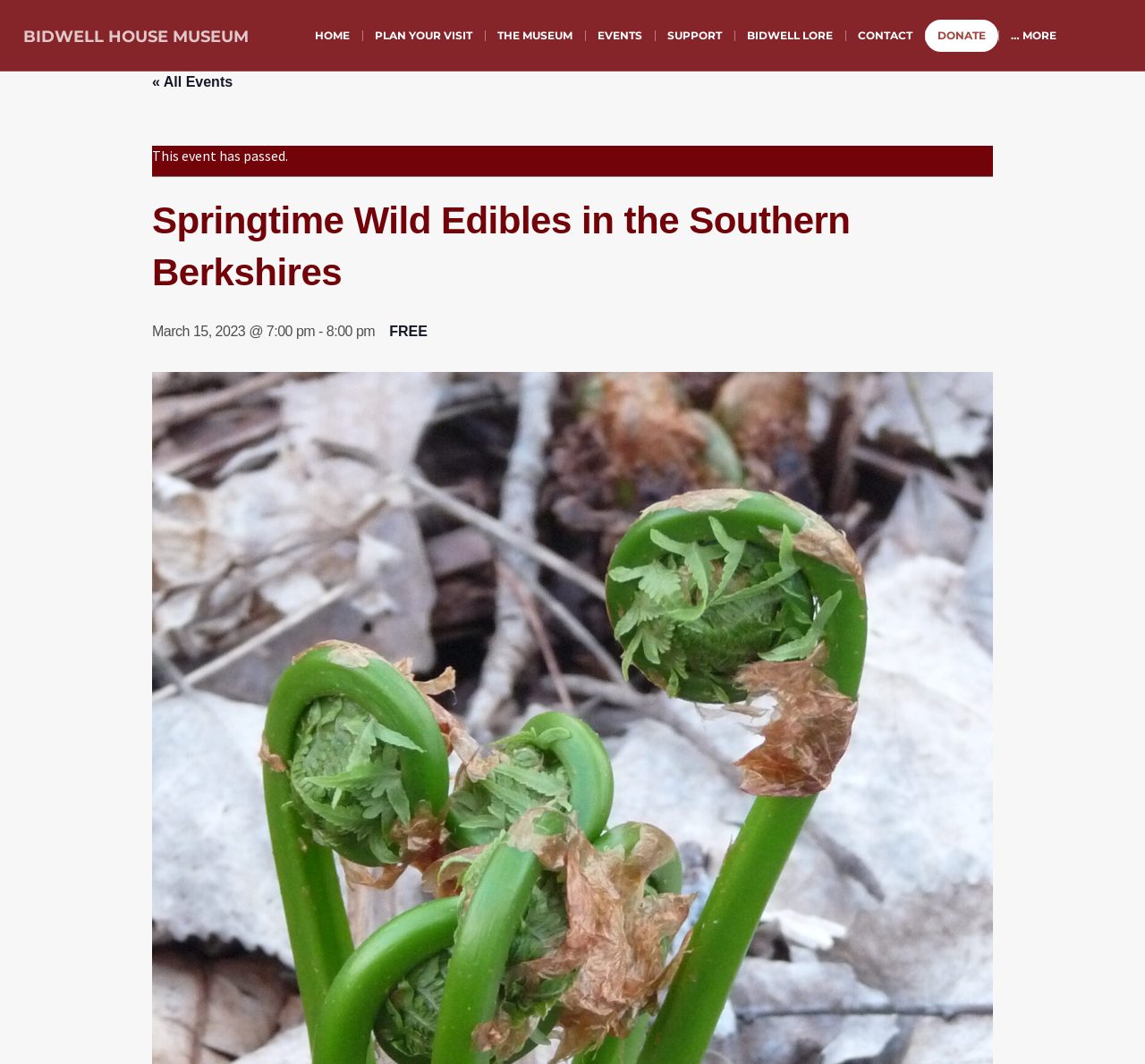Could you highlight the region that needs to be clicked to execute the instruction: "visit bidwell house museum"?

[0.02, 0.024, 0.217, 0.042]